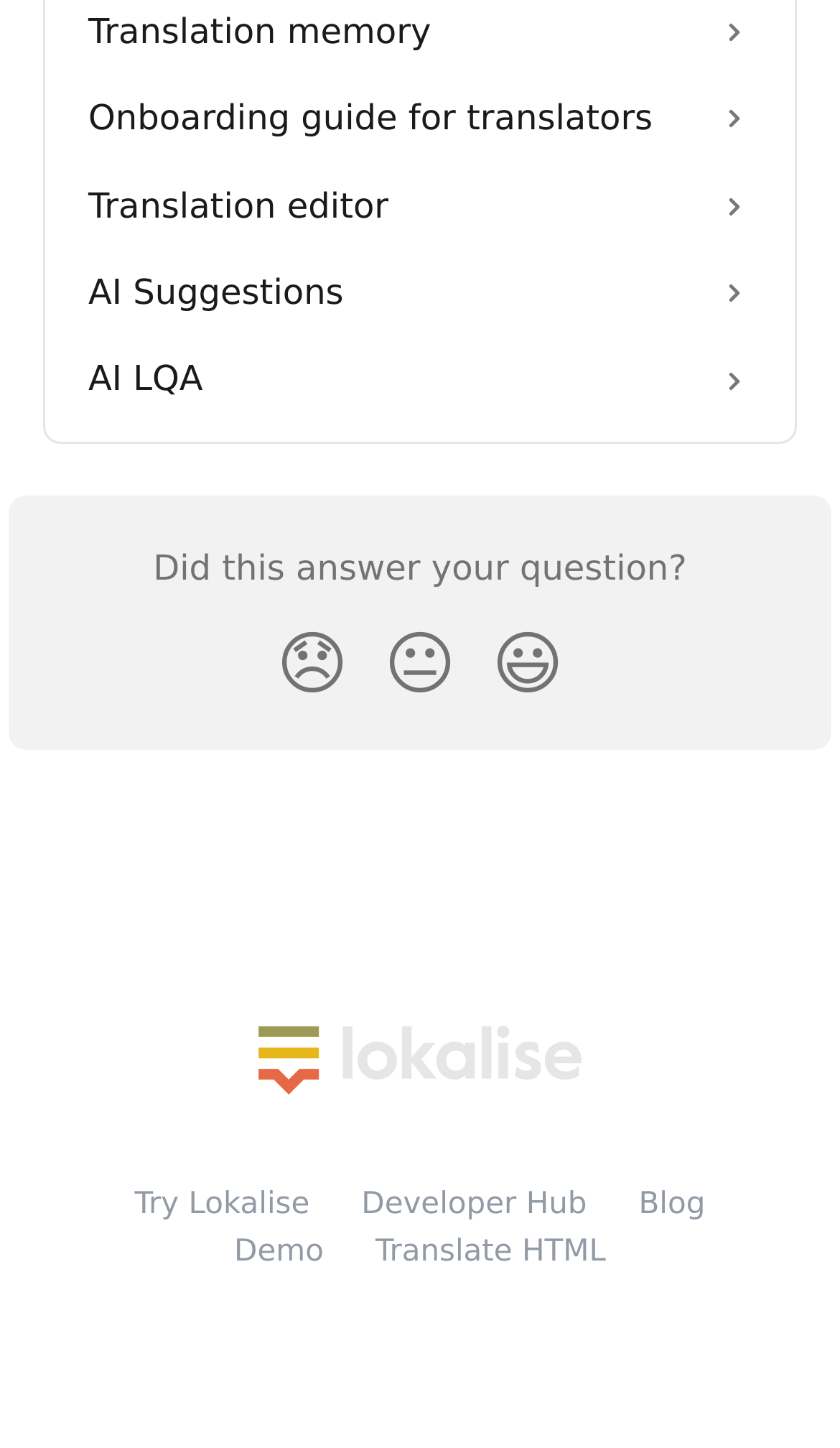What is the text above the reaction buttons?
Based on the screenshot, provide a one-word or short-phrase response.

Did this answer your question?